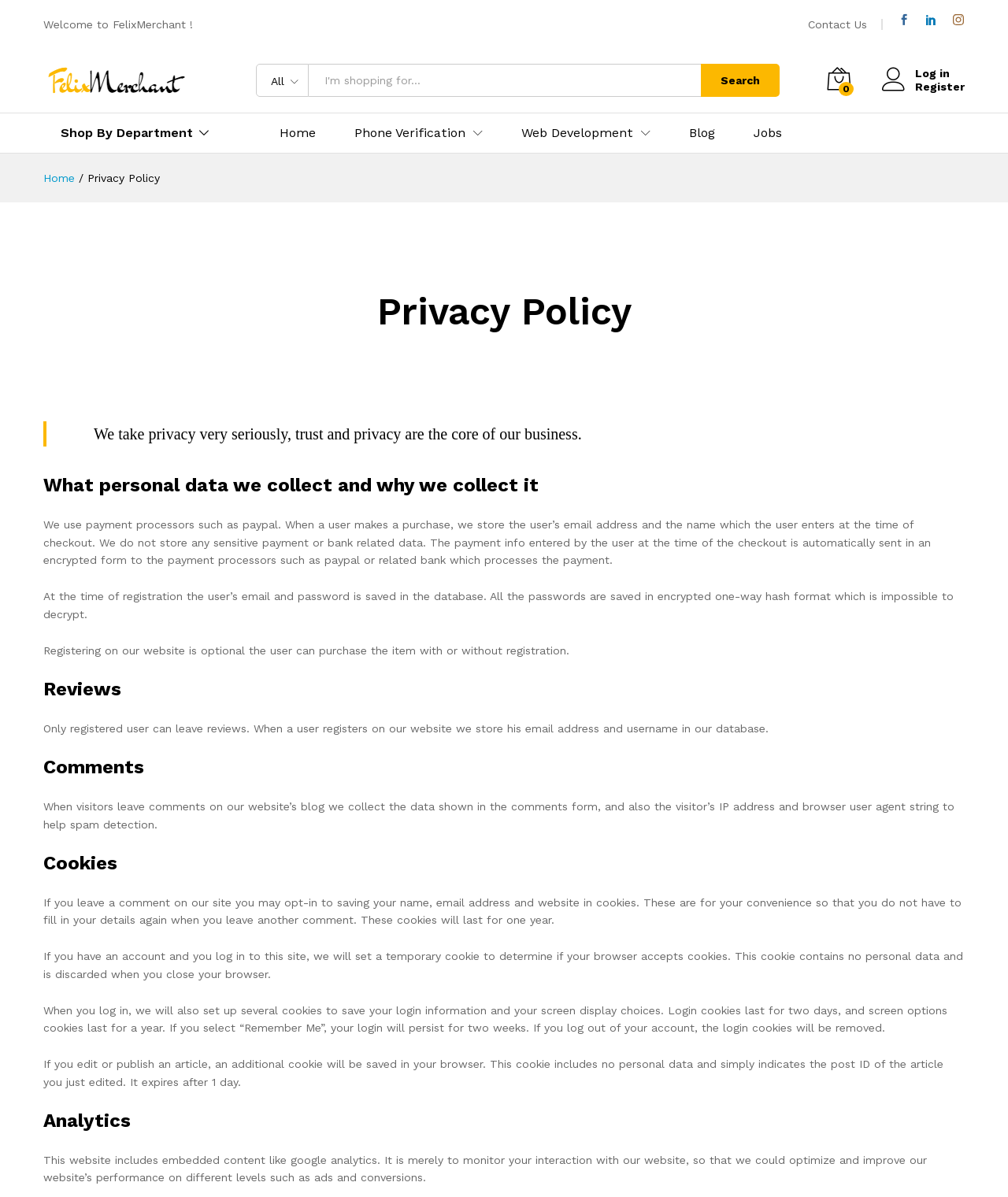What payment processor is used on the website?
Answer briefly with a single word or phrase based on the image.

Paypal